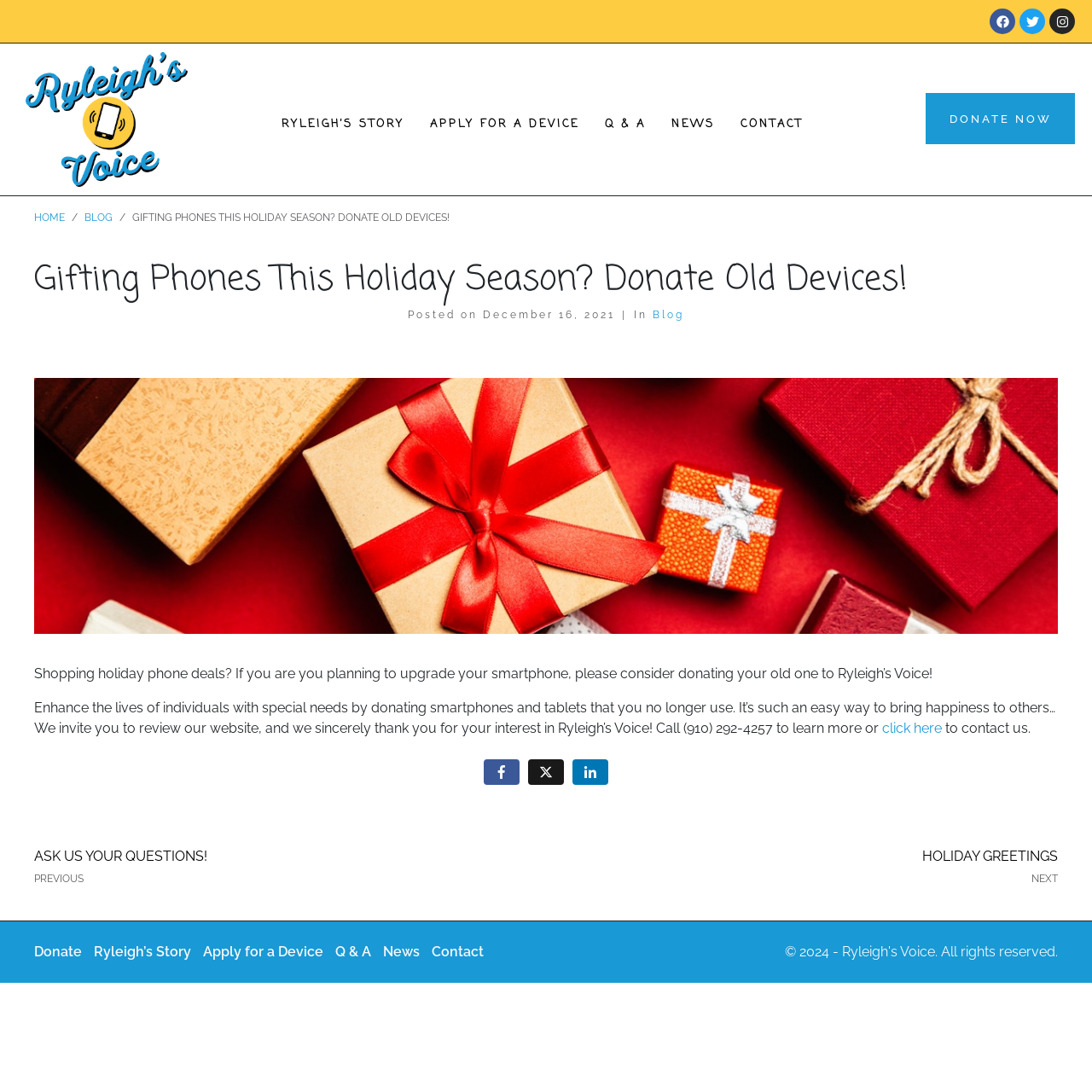Please extract the webpage's main title and generate its text content.

Gifting Phones This Holiday Season? Donate Old Devices!